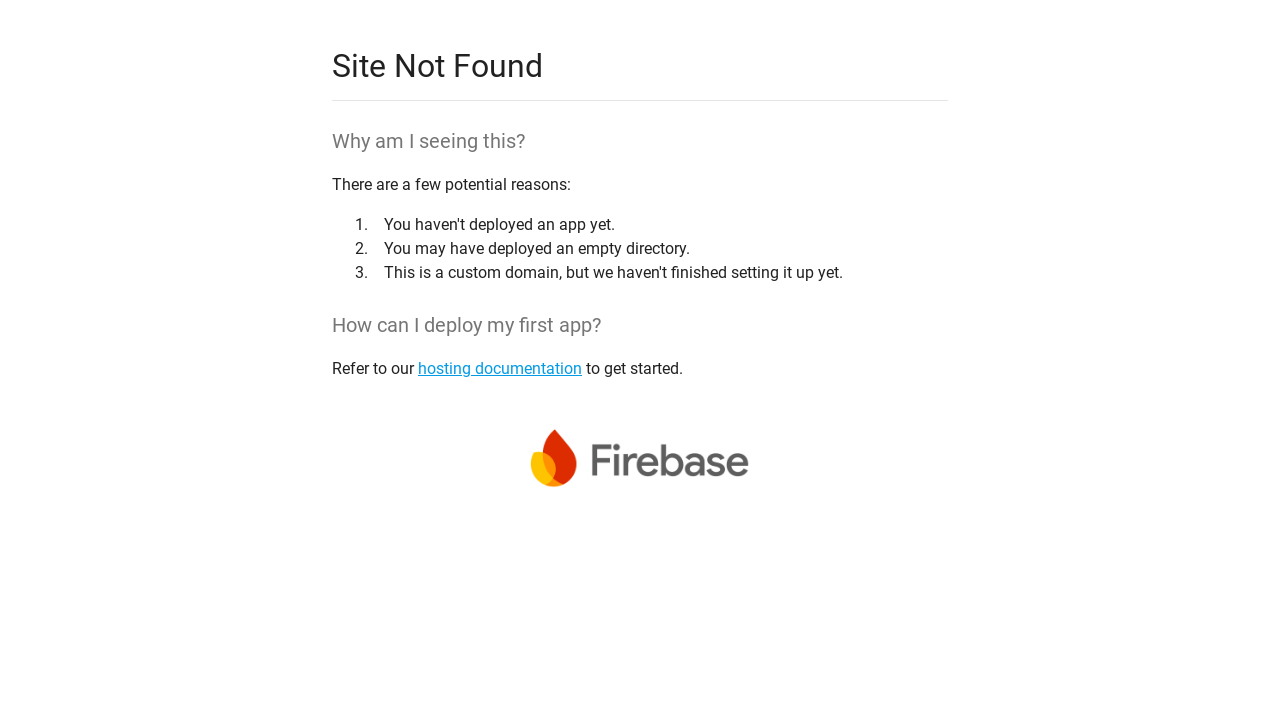Generate a comprehensive description of the webpage content.

The webpage displays a "Site Not Found" message, prominently featured at the top center of the page. Below this heading, another heading "Why am I seeing this?" is positioned. 

A paragraph of text, "There are a few potential reasons:", is located below the second heading. This is followed by a numbered list, with three list items. The list items are positioned to the right of their corresponding numbers, and the text of each item is "You may have deployed an empty directory.", and two other reasons that are not specified. 

Further down the page, a heading "How can I deploy my first app?" is centered. Below this, a sentence "Refer to our" is followed by a link to "hosting documentation", and then the sentence is completed with "to get started." 

At the bottom of the page, a link is centered, and it contains an image positioned to its right.